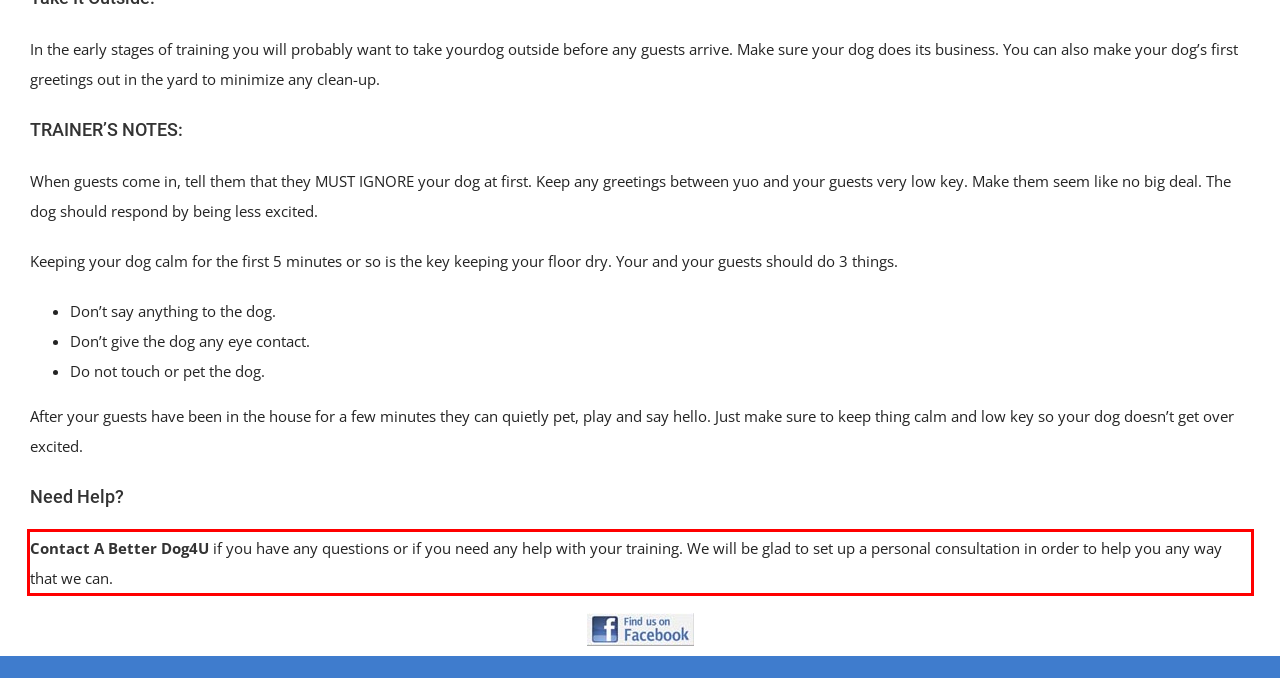There is a UI element on the webpage screenshot marked by a red bounding box. Extract and generate the text content from within this red box.

Contact A Better Dog4U if you have any questions or if you need any help with your training. We will be glad to set up a personal consultation in order to help you any way that we can.